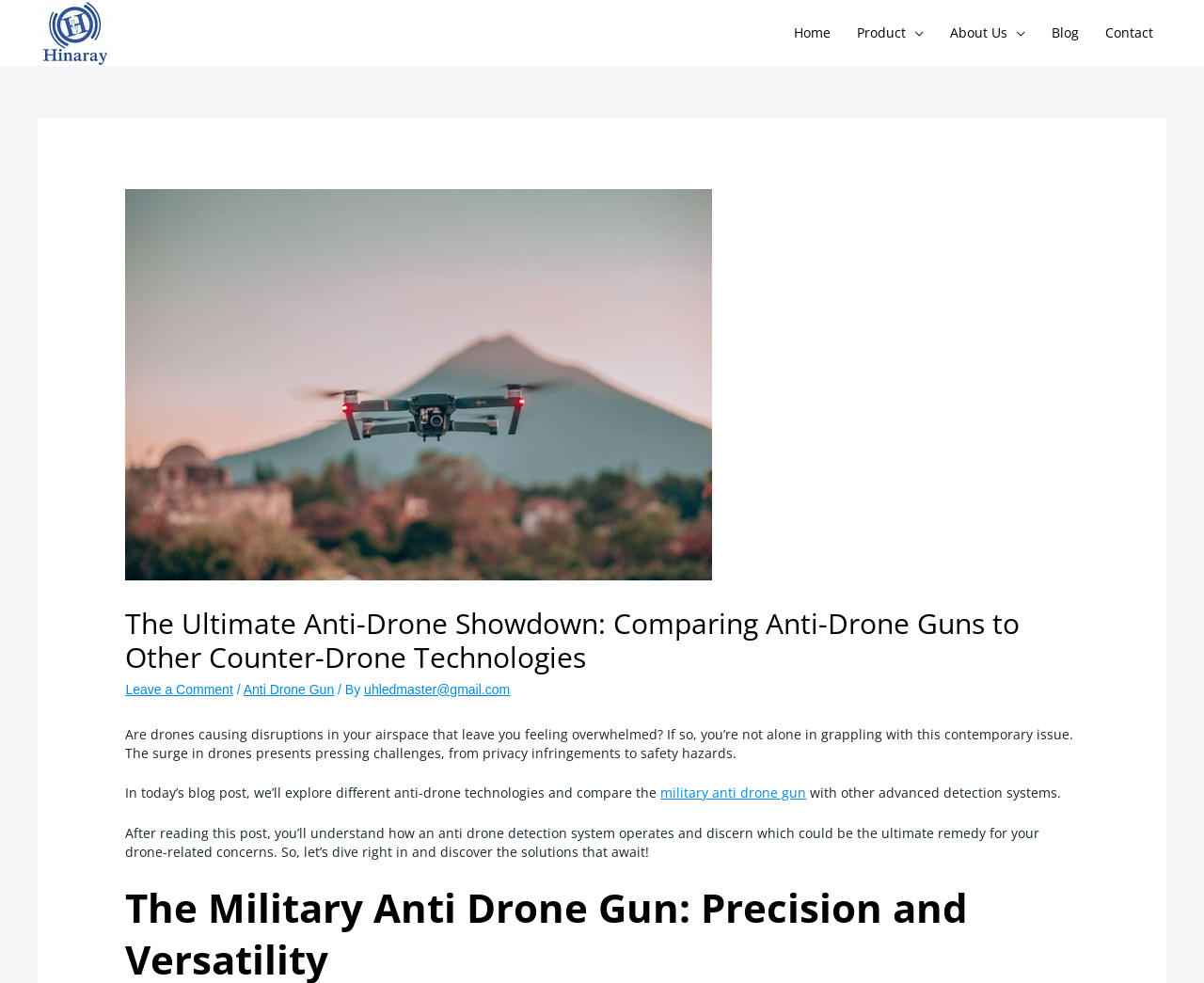Answer the question using only one word or a concise phrase: What is being compared in this blog post?

Anti-drone gun with other systems